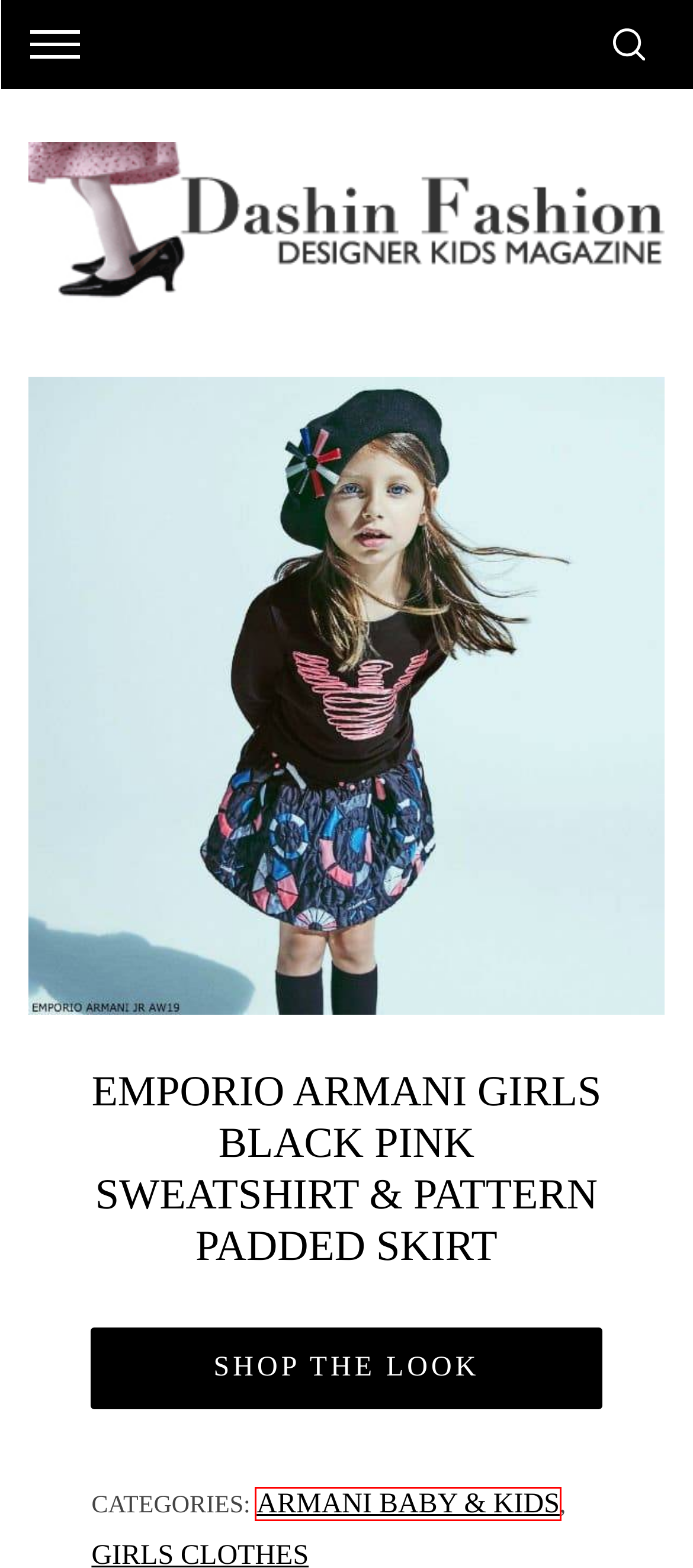You’re provided with a screenshot of a webpage that has a red bounding box around an element. Choose the best matching webpage description for the new page after clicking the element in the red box. The options are:
A. Dashin Fashion - Dash in Celebrity Kids Fashion & Style
B. Emporio Armani Boys Blue Milan Hooded Sweatshirt & Blue Denim Shorts
C. Shop Best Designer Girls Clothing on Sale
D. Privacy - Dashin Fashion
E. Armani Girls Clothes - Shop The Collection | Childrensalon
F. Emporio Armani Jr. Girls Blue Denim Logo Dress & Jacket
G. Shop Chloé Baby & Kids Sale - Designer Girls Clothing
H. Emporio Armani Baby Kids Sale - Shop Children's Clothes

H